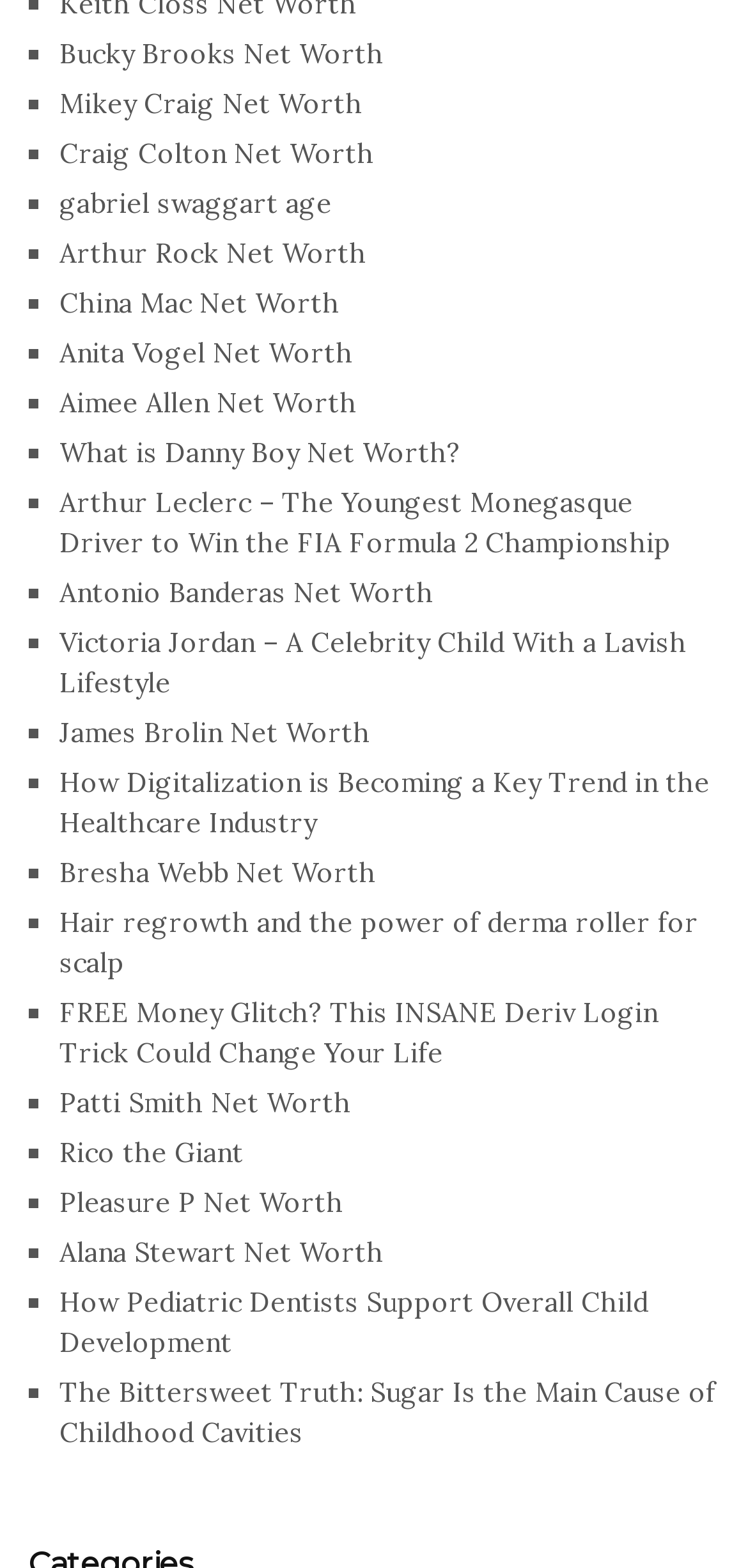Identify the bounding box coordinates for the UI element described as: "Aimee Allen Net Worth". The coordinates should be provided as four floats between 0 and 1: [left, top, right, bottom].

[0.079, 0.246, 0.477, 0.268]